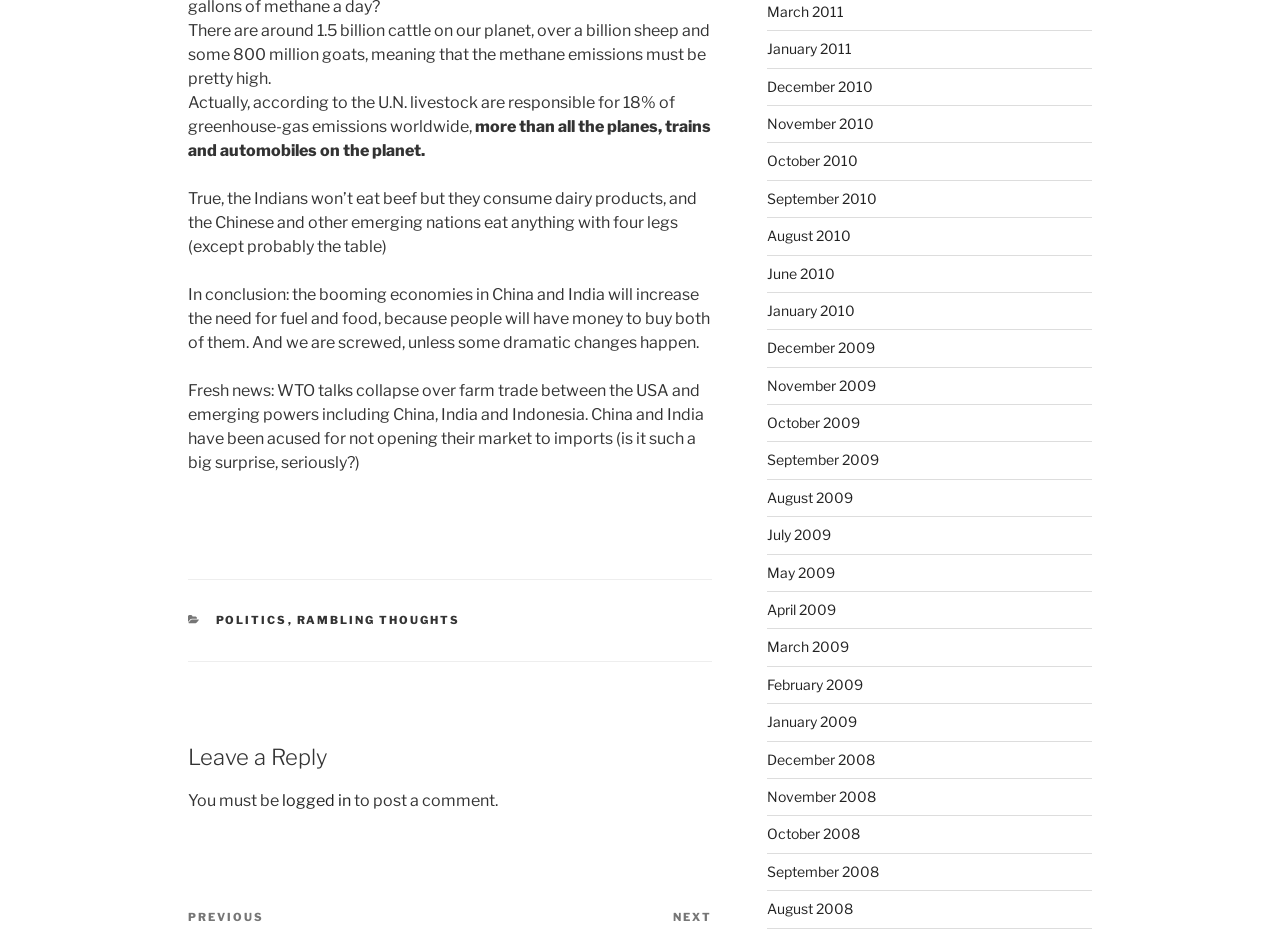Please determine the bounding box coordinates of the element to click on in order to accomplish the following task: "View posts from January 2009". Ensure the coordinates are four float numbers ranging from 0 to 1, i.e., [left, top, right, bottom].

[0.599, 0.758, 0.669, 0.776]